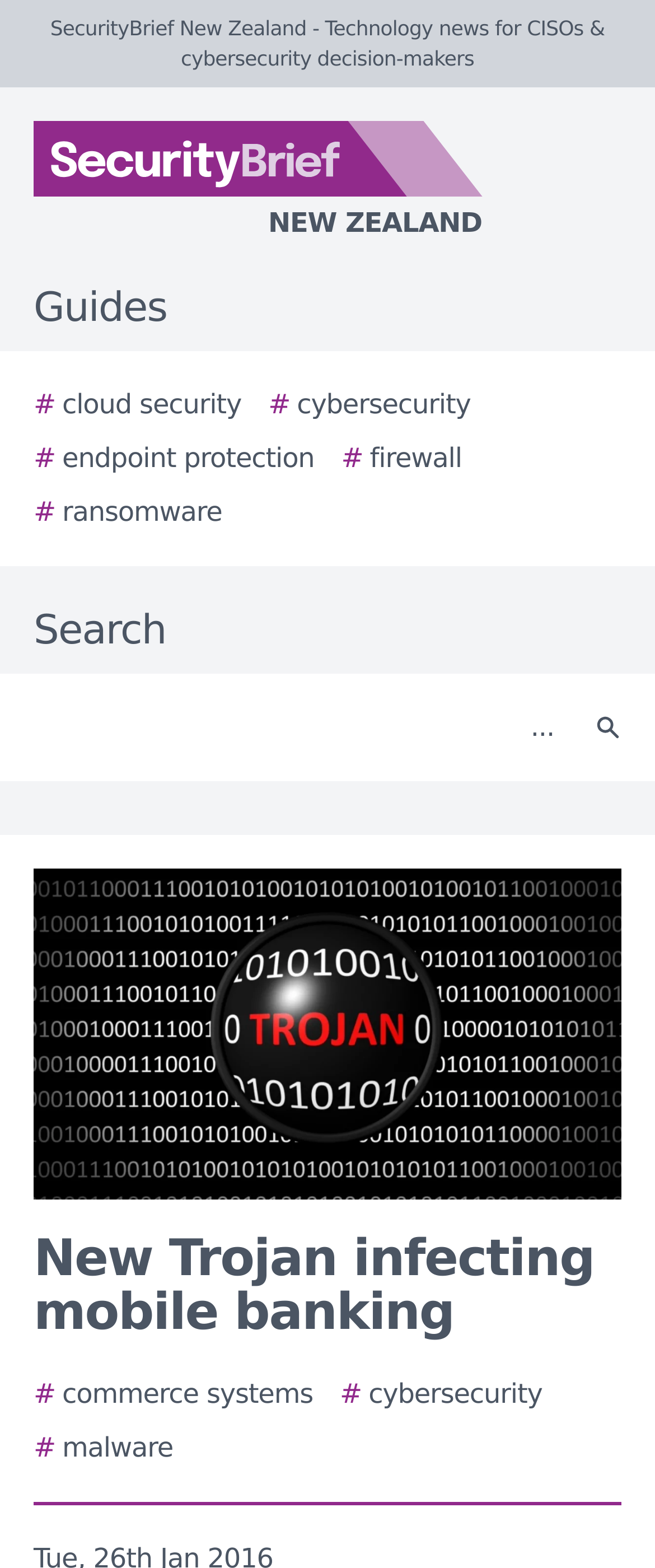Specify the bounding box coordinates of the area to click in order to execute this command: 'Click the New Trojan infecting mobile banking heading'. The coordinates should consist of four float numbers ranging from 0 to 1, and should be formatted as [left, top, right, bottom].

[0.051, 0.787, 0.949, 0.855]